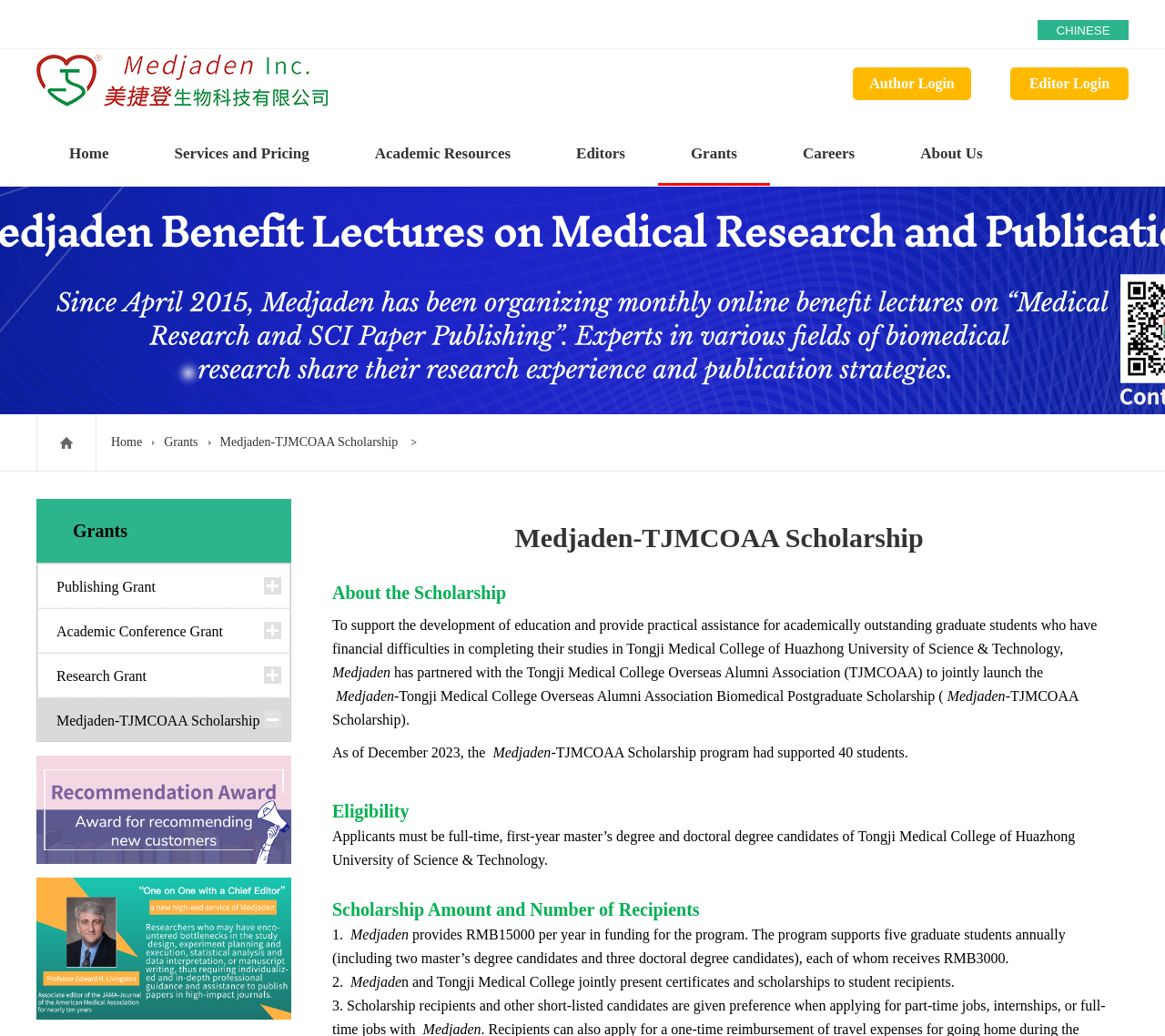Specify the bounding box coordinates (top-left x, top-left y, bottom-right x, bottom-right y) of the UI element in the screenshot that matches this description: Services and Pricing

[0.121, 0.118, 0.294, 0.179]